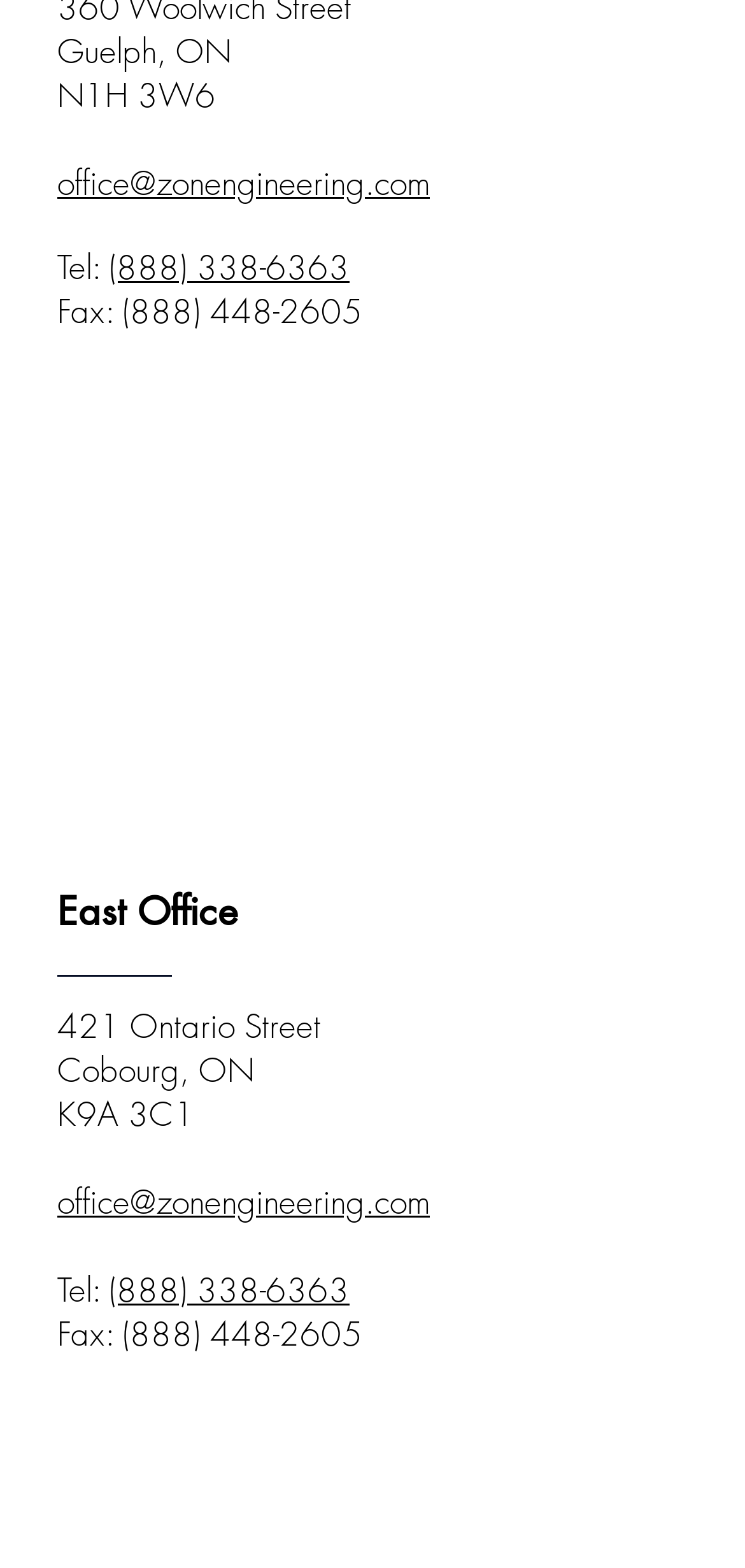Pinpoint the bounding box coordinates of the clickable element to carry out the following instruction: "View East Office location."

[0.077, 0.566, 0.744, 0.597]